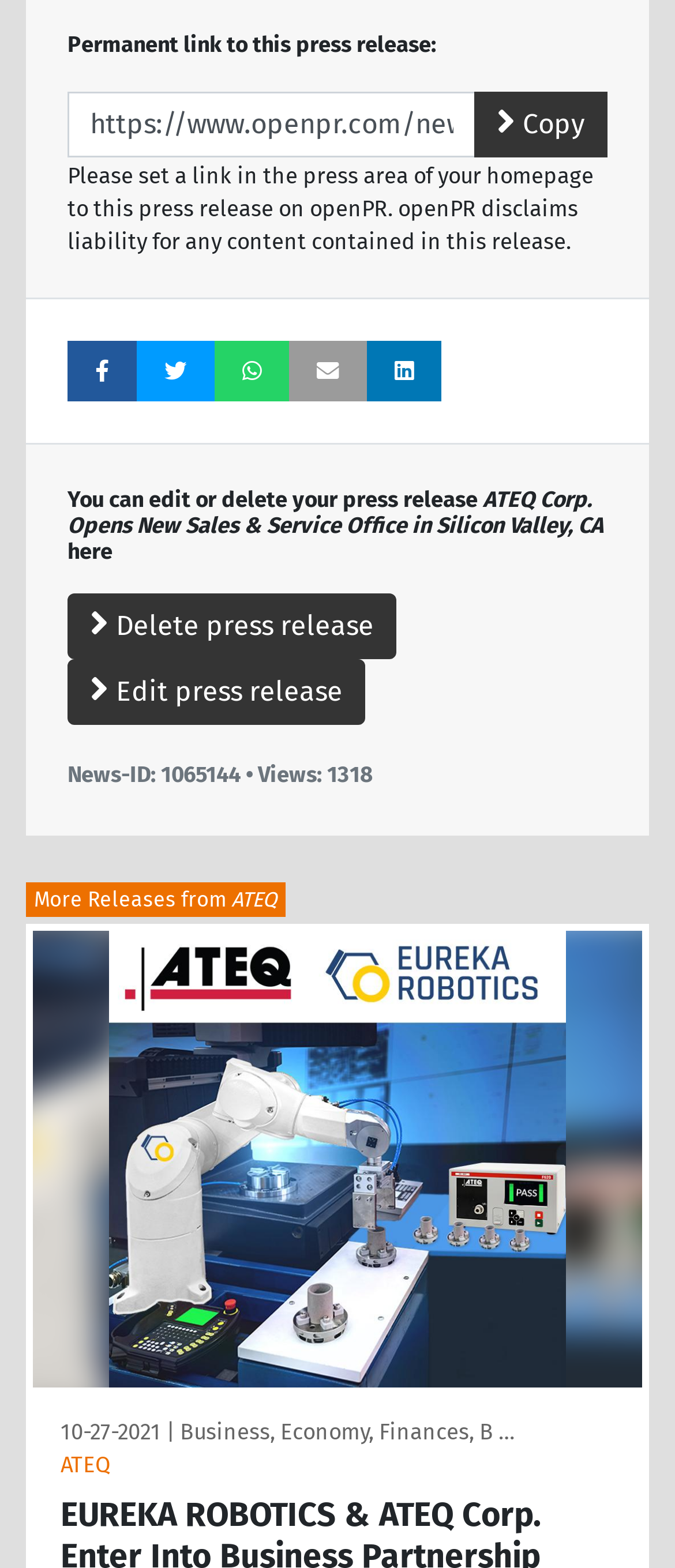What is the ID of this press release?
We need a detailed and exhaustive answer to the question. Please elaborate.

The ID of this press release can be found in the text 'News-ID: 1065144 • Views:' which is located at the top of the webpage.